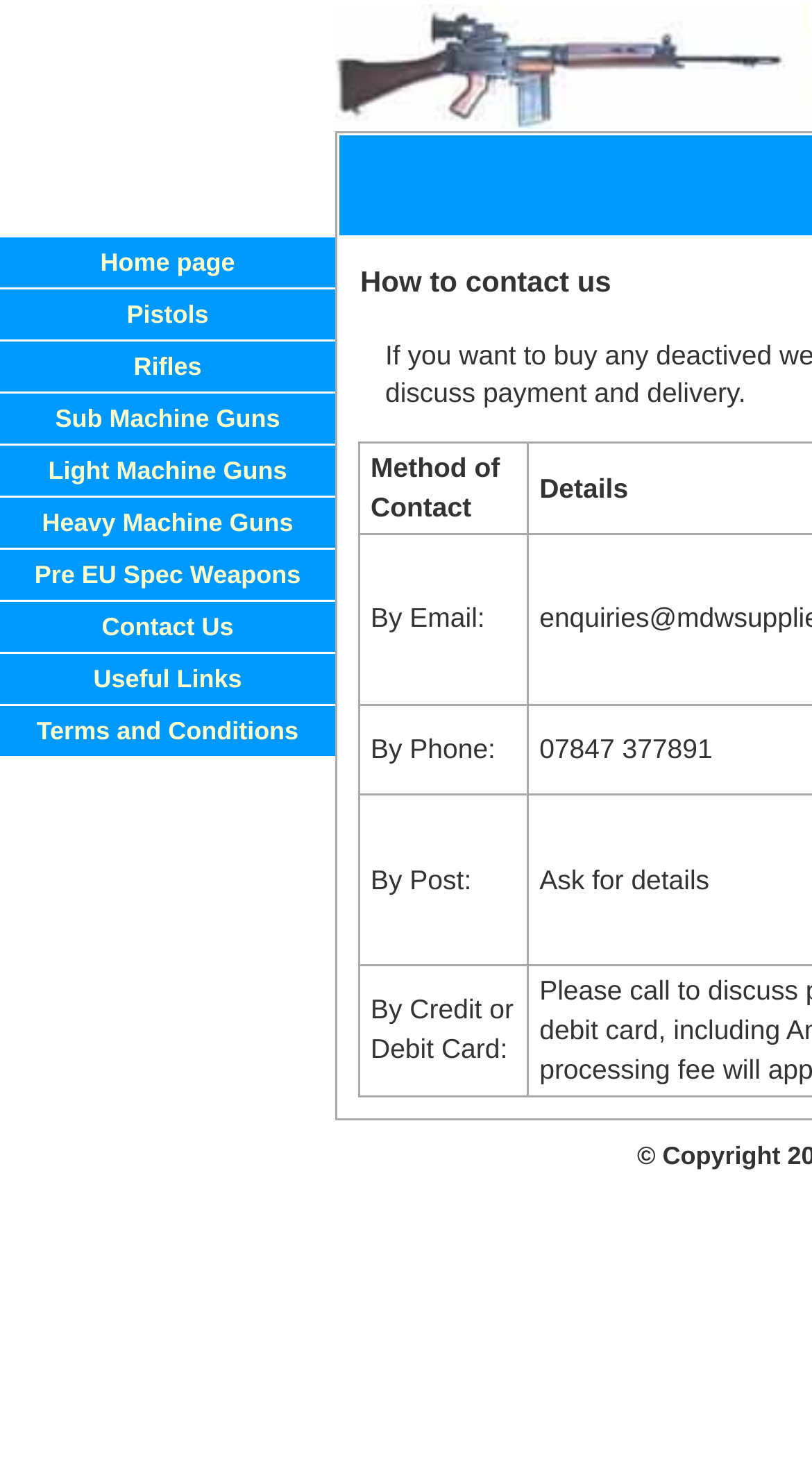Could you specify the bounding box coordinates for the clickable section to complete the following instruction: "contact us"?

[0.0, 0.413, 0.413, 0.447]